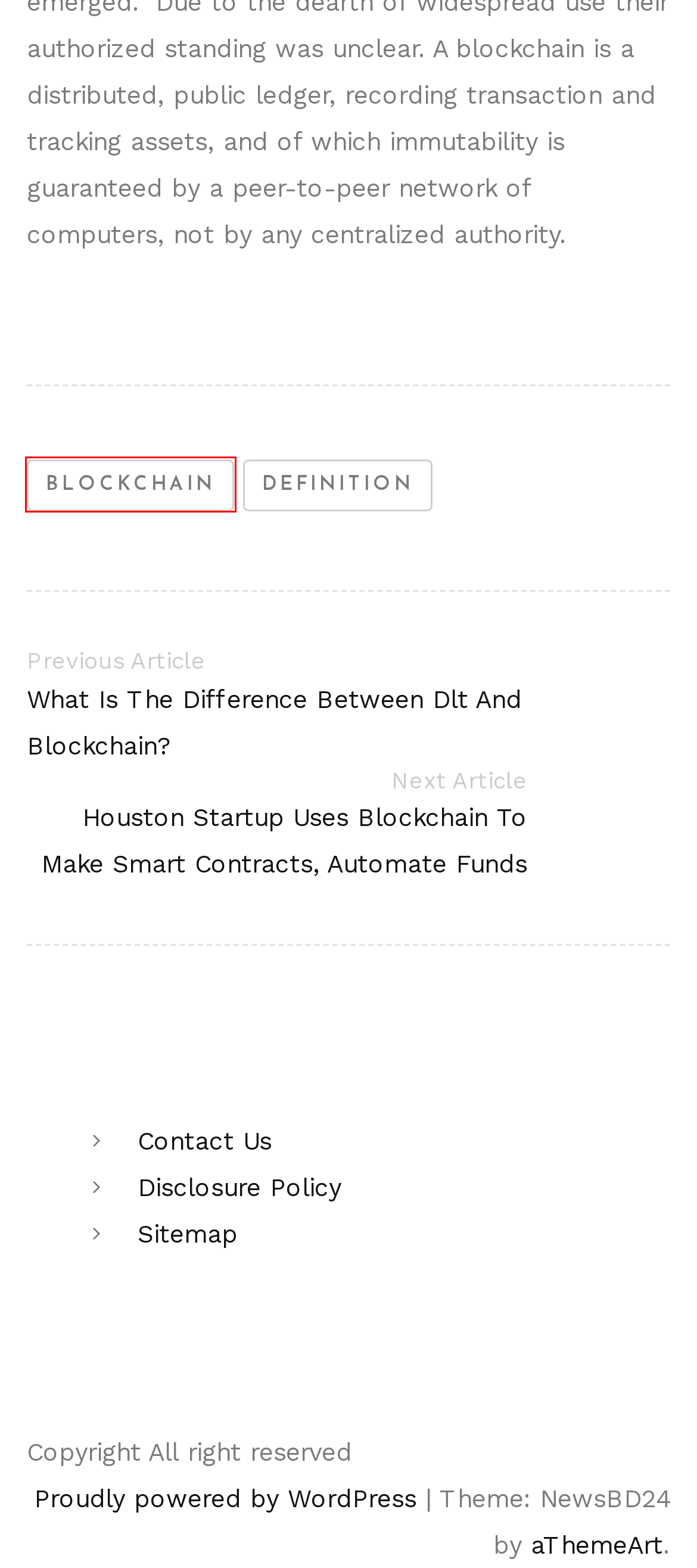Examine the screenshot of a webpage with a red rectangle bounding box. Select the most accurate webpage description that matches the new webpage after clicking the element within the bounding box. Here are the candidates:
A. Herbtrimpe - Healthy News and Reviews
B. What to Do and Know Related Business Investment
C. News and General Blog
D. klimatlounge – Home Improvement, services and Real Estate
E. blockchain Archives - Block Chain - Conf
F. daily 8 online – House of All Information and Review
G. Blog Tool, Publishing Platform, and CMS – WordPress.org
H. Houston Startup Uses Blockchain To Make Smart Contracts, Automate Funds - Block Chain - Conf

E